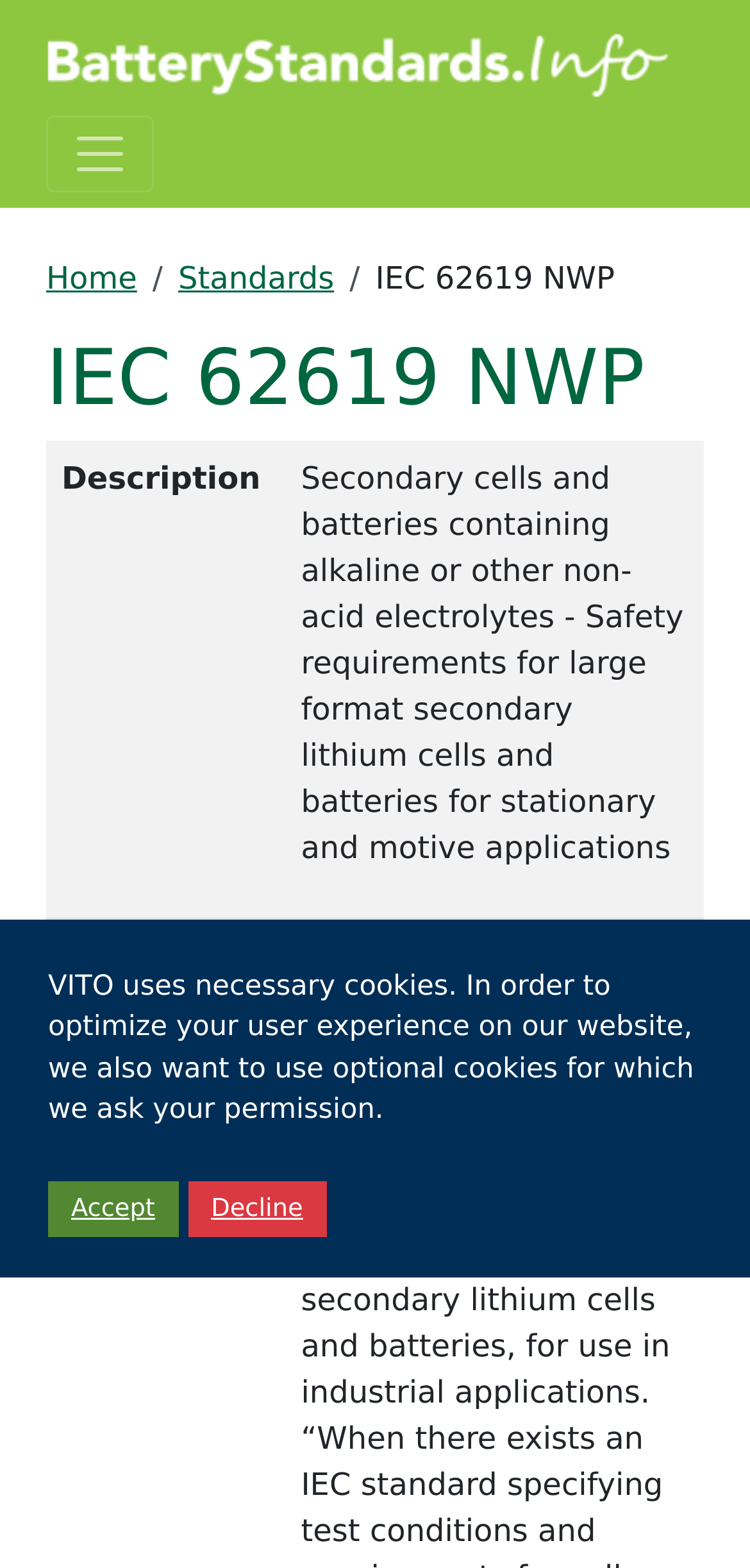Write an exhaustive caption that covers the webpage's main aspects.

The webpage is about IEC 62619 NWP battery standards. At the top left, there is a "Home" link accompanied by an image, and a "Toggle navigation" button next to it. Below the button, there is a navigation breadcrumb section with links to "Home" and "Standards", as well as a static text "IEC 62619 NWP". 

Further down, there is a heading "IEC 62619 NWP" followed by a table with three rows. The first row has two columns, with the first column labeled "Description" and the second column containing a long text about safety requirements for large format secondary lithium cells and batteries. The second row has two columns, with the first column labeled "Link" and the second column containing a link labeled "N.A.". The third row has two columns, with the first column labeled "Commission" and the second column containing a link to "IEC SC21A".

At the bottom of the page, there is a static text about VITO using necessary cookies and asking for permission to use optional cookies. Below this text, there are two links, "Accept" and "Decline", side by side.